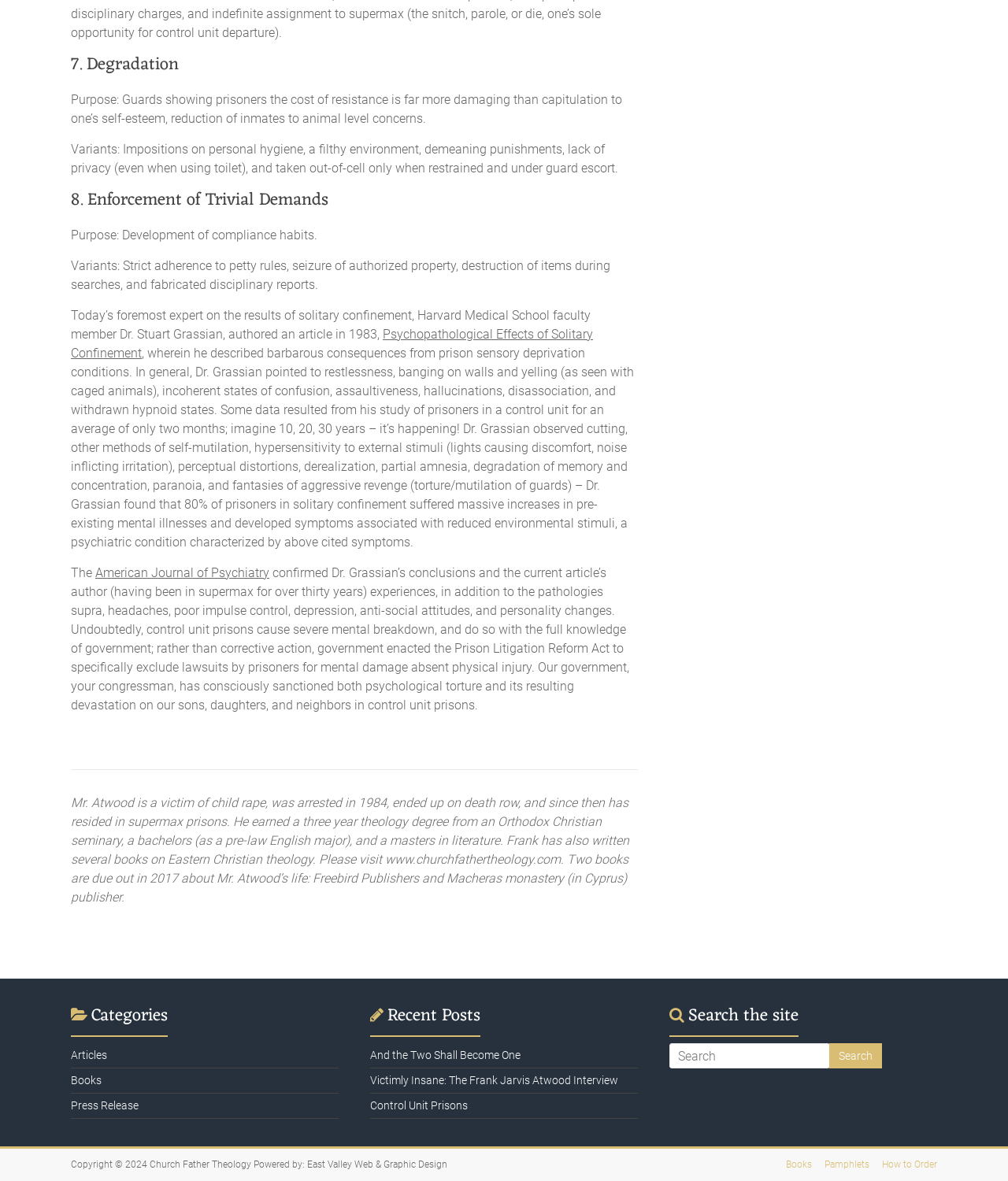What is the purpose of guards showing prisoners the cost of resistance?
Please craft a detailed and exhaustive response to the question.

According to the webpage, the purpose of guards showing prisoners the cost of resistance is to reduce inmates to animal level concerns, which is a form of psychological torture.